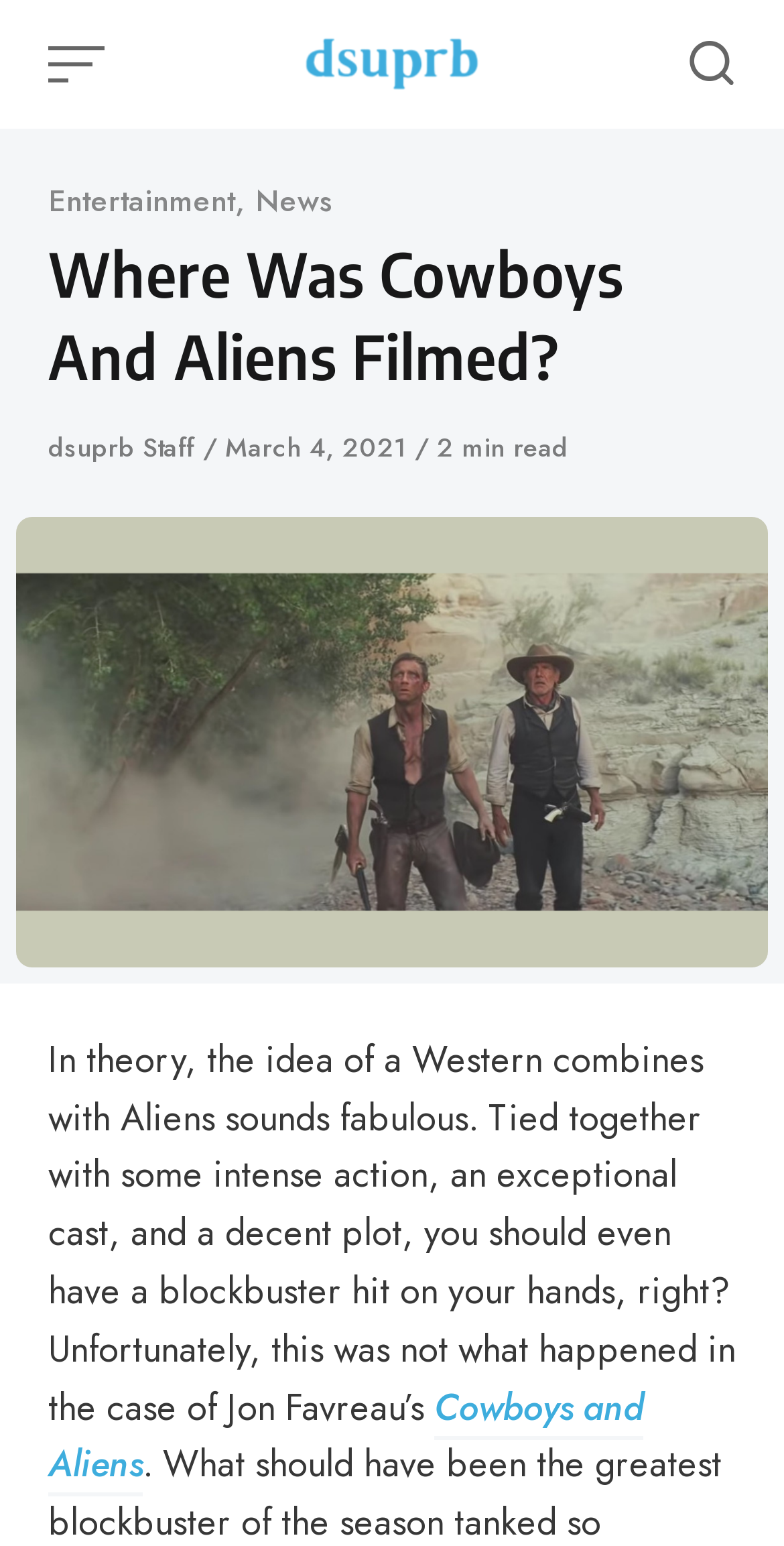Look at the image and answer the question in detail:
Who is the author of the article?

I found the author's name by examining the header section of the webpage, where I saw the link 'dsuprb Staff' next to the label 'Author'.